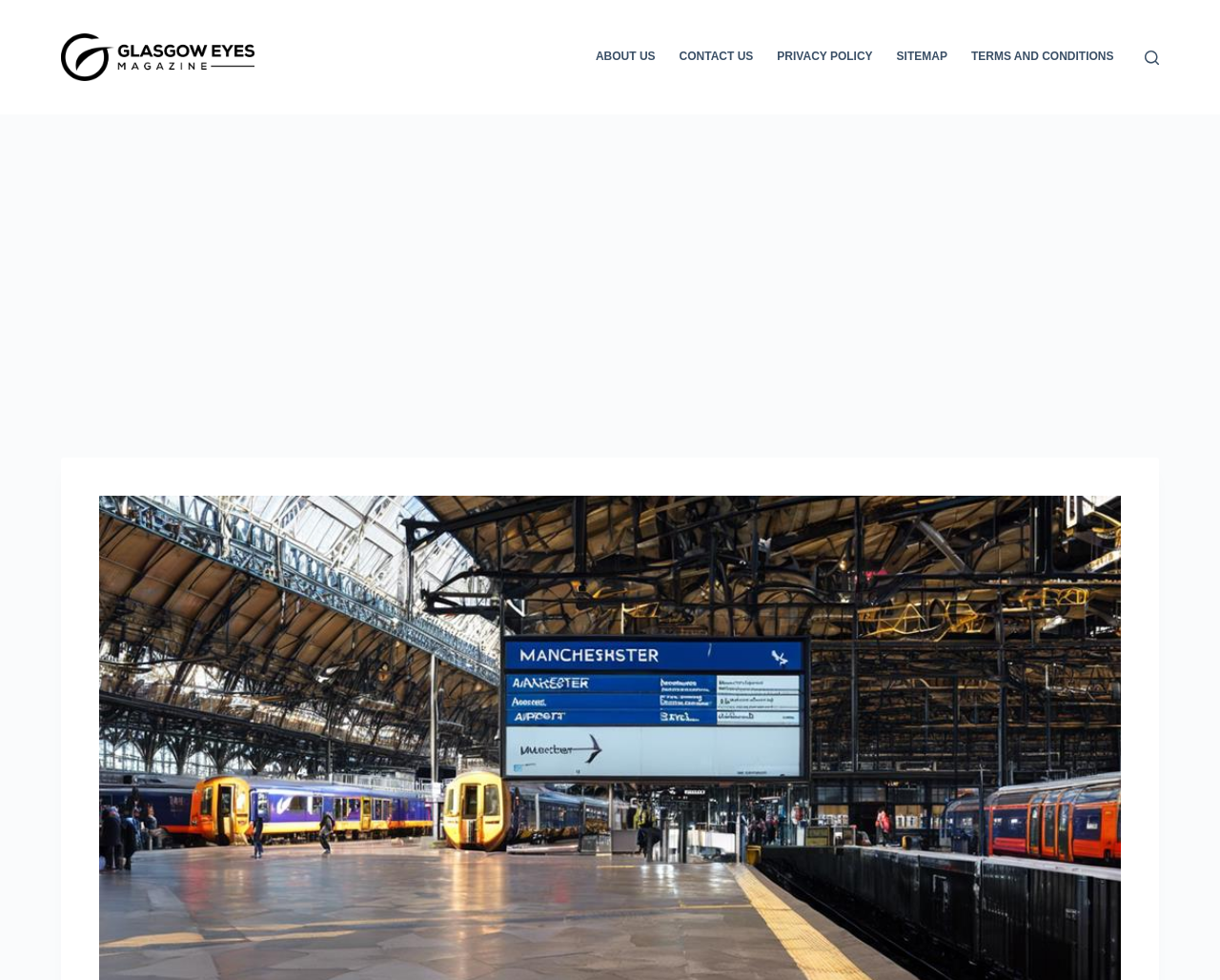What is the name of the magazine?
Can you provide an in-depth and detailed response to the question?

The name of the magazine can be found in the top-left corner of the webpage, where the logo is located. The logo is an image with the text 'Glasgow Eyes Magazine' written on it.